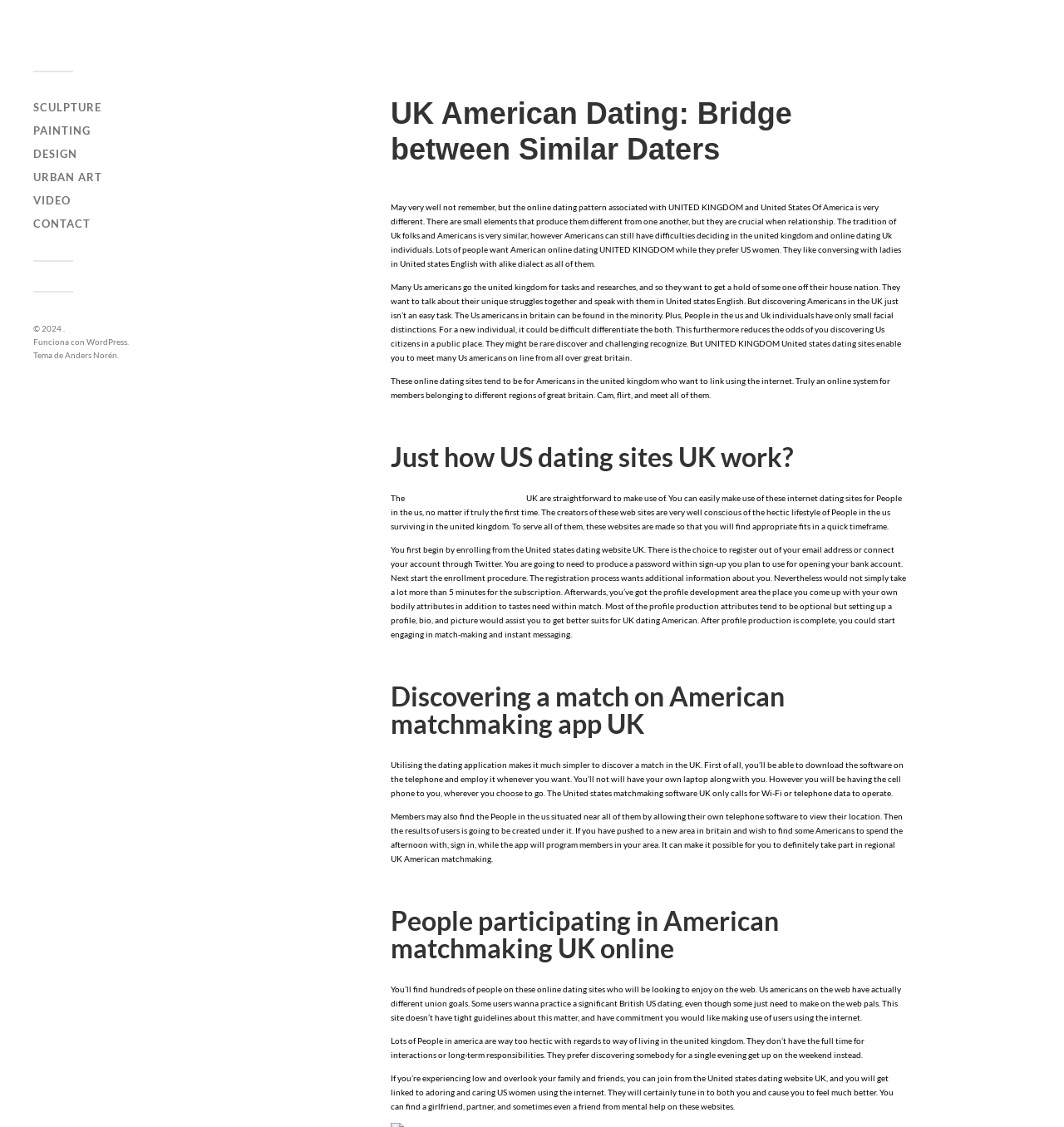Why do Americans in the UK use online dating sites?
Please craft a detailed and exhaustive response to the question.

The webpage suggests that Americans living in the UK use online dating sites to connect with individuals from their home country, as they may find it difficult to meet Americans in person due to their minority status in the UK.